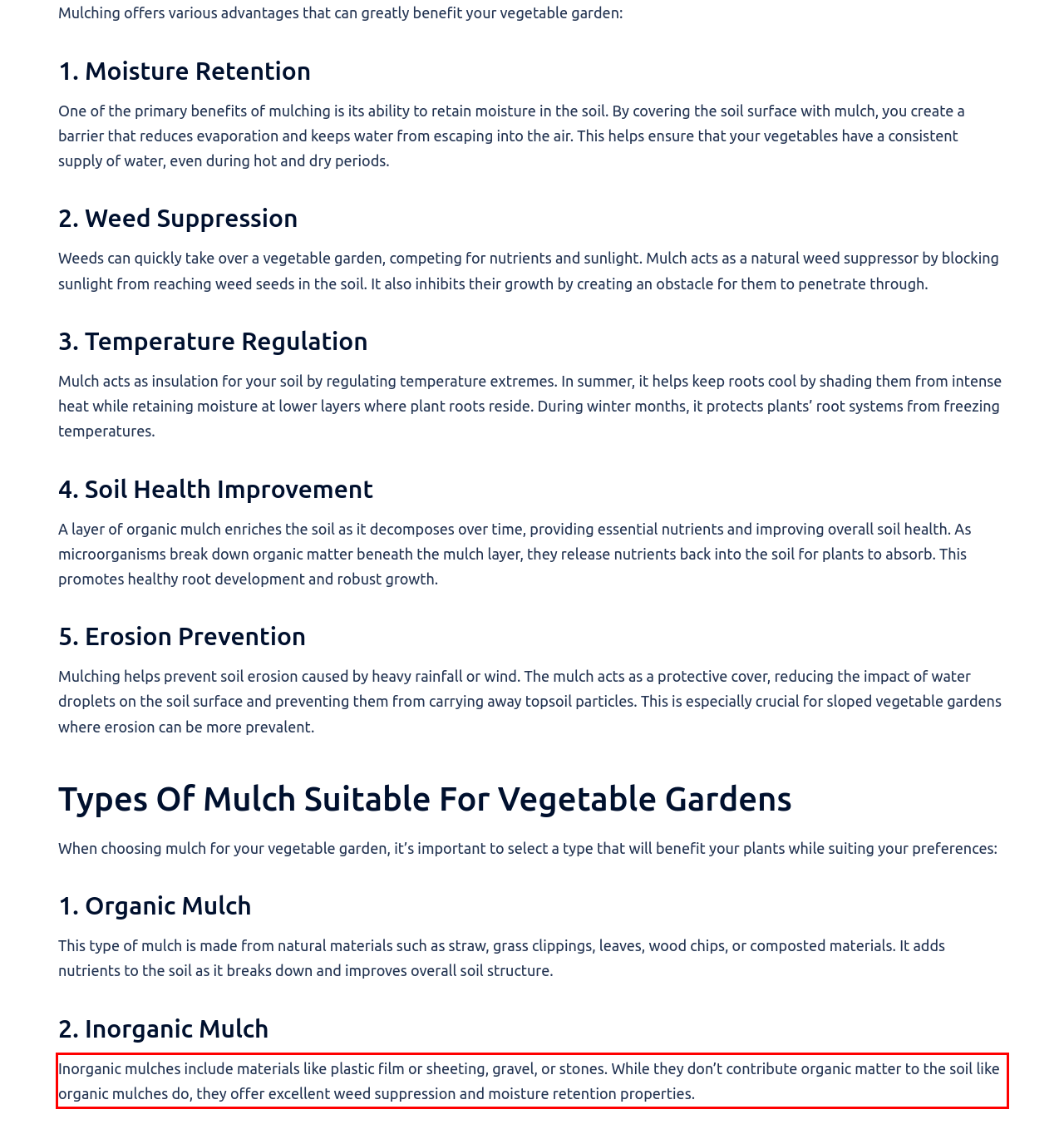Identify and extract the text within the red rectangle in the screenshot of the webpage.

Inorganic mulches include materials like plastic film or sheeting, gravel, or stones. While they don’t contribute organic matter to the soil like organic mulches do, they offer excellent weed suppression and moisture retention properties.